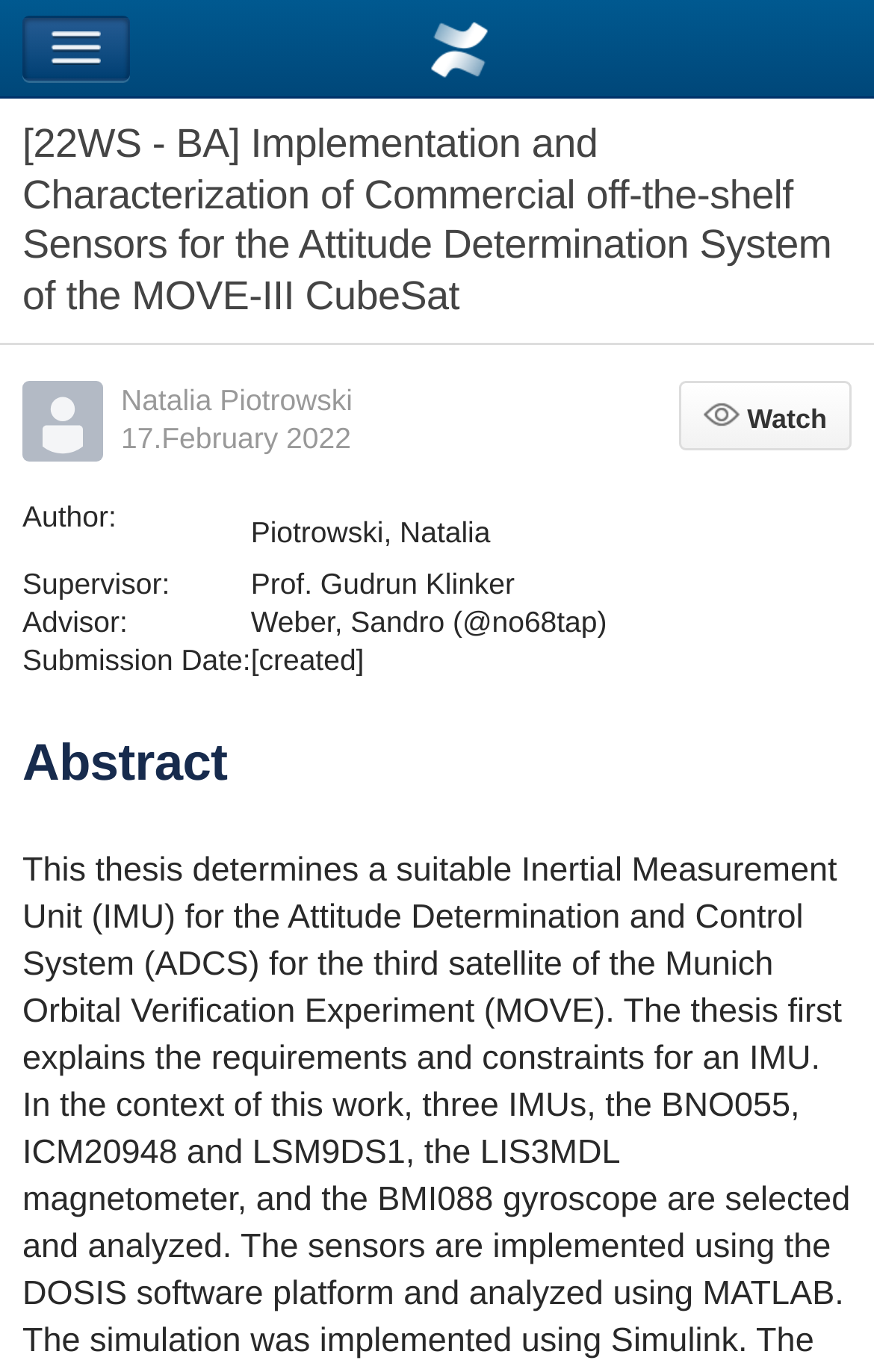Generate a comprehensive description of the contents of the webpage.

This webpage is about a specific project or article titled "[22WS - BA] Implementation and Characterization of Commercial off-the-shelf Sensors for the Attitude Determination System of the MOVE-III CubeSat". The title is prominently displayed at the top of the page.

At the top left corner, there is a navigation button labeled "Navigation". Next to it, the title "Confluence Mobile" is displayed. 

Below the title, there is a layout table that contains information about the article. On the left side, there is an author's avatar image, and next to it, the author's name "Natalia Piotrowski" is displayed, along with the date "17. February 2022".

To the right of the author's information, there is a "Watch" button. Below the author's information, there is a table that displays details about the article, including the author, supervisor, advisor, and submission date.

Further down the page, there is a heading labeled "Abstract", which suggests that the page may contain a summary or abstract of the article.